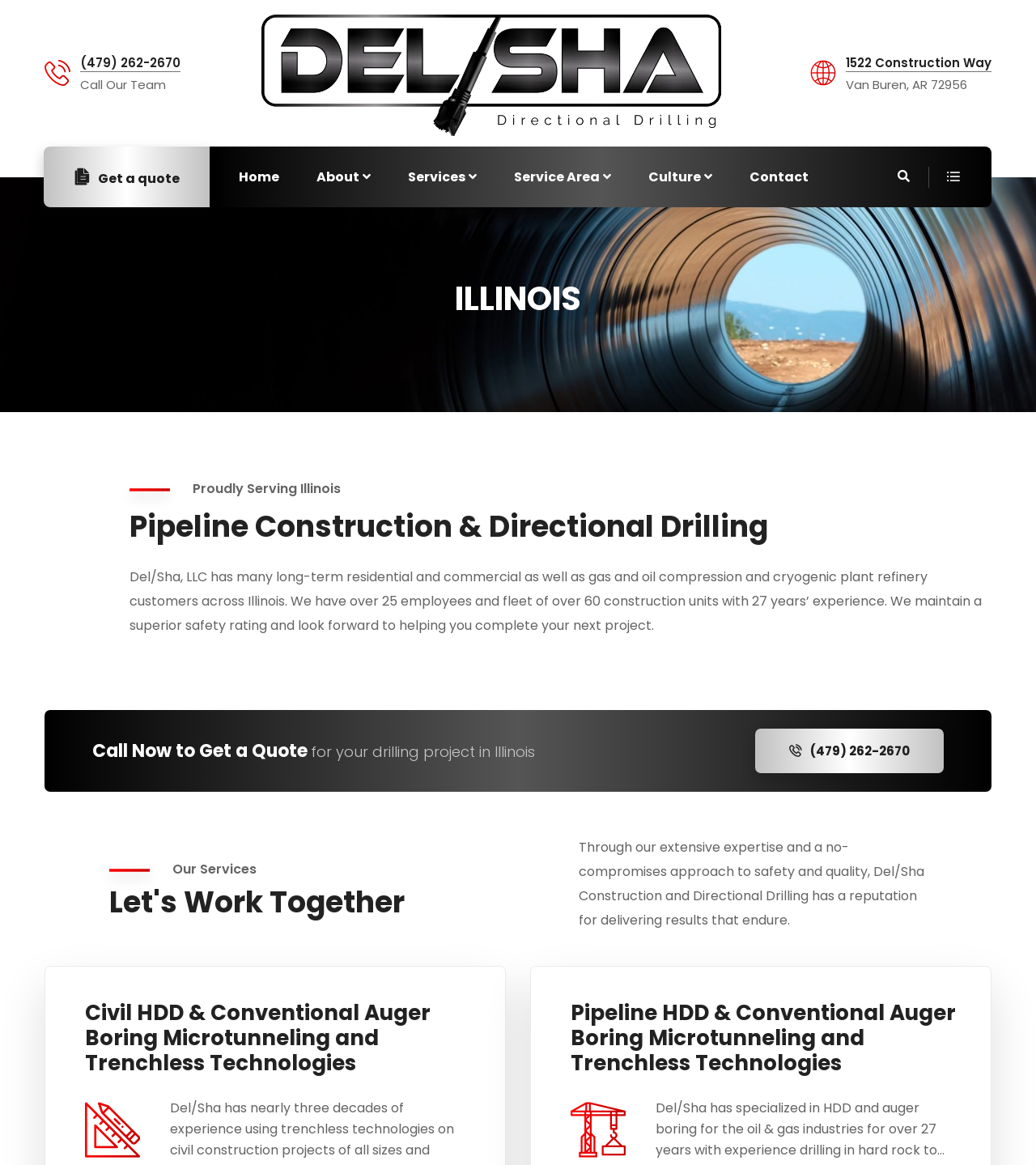What is the name of the company that provides directional drilling services in Illinois?
Using the image provided, answer with just one word or phrase.

Del/Sha